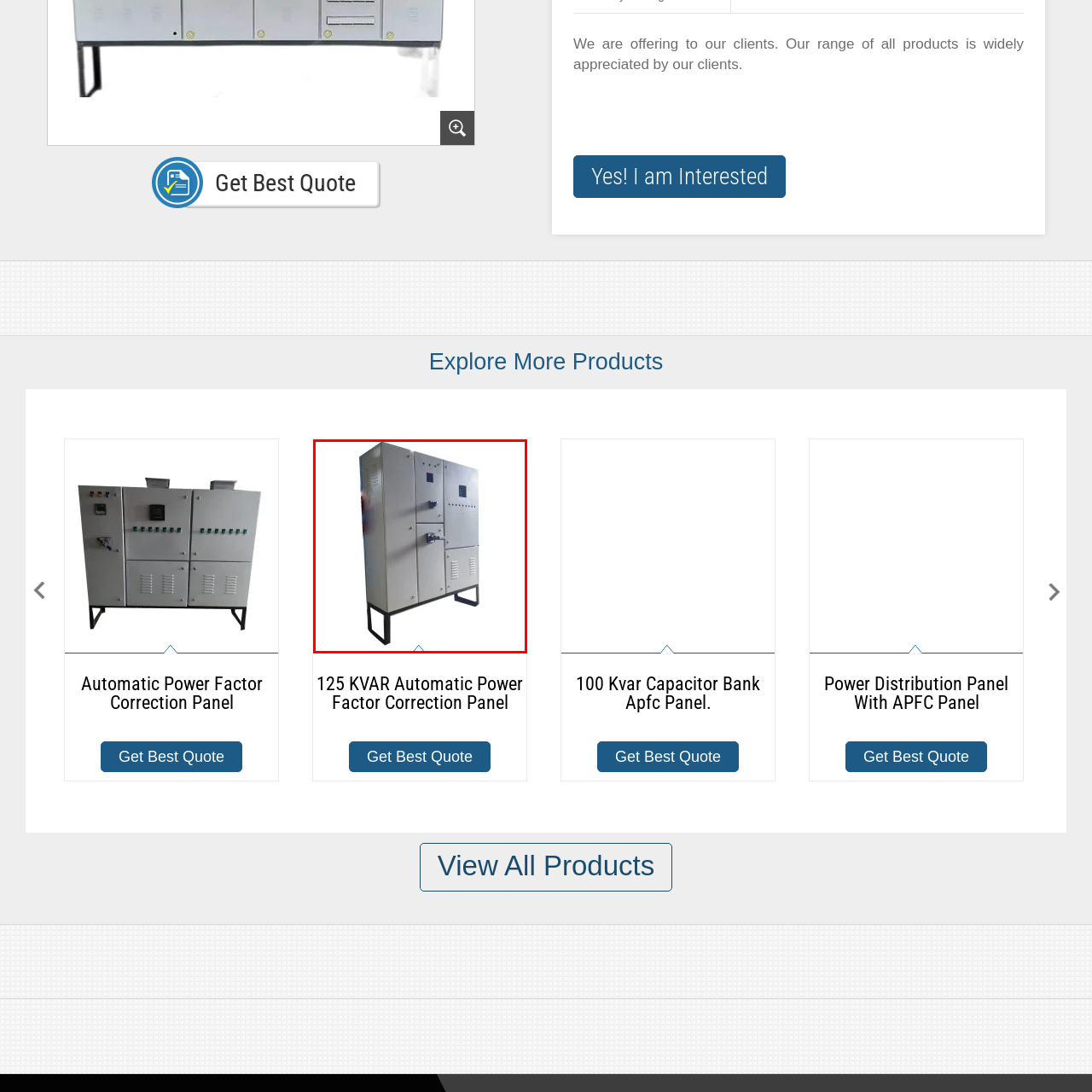Examine the image inside the red bounding box and deliver a thorough answer to the question that follows, drawing information from the image: What is the color of the panel's finish?

The panel has a smooth, light grey finish, which is a characteristic of its metallic structure designed to house various electrical components securely.